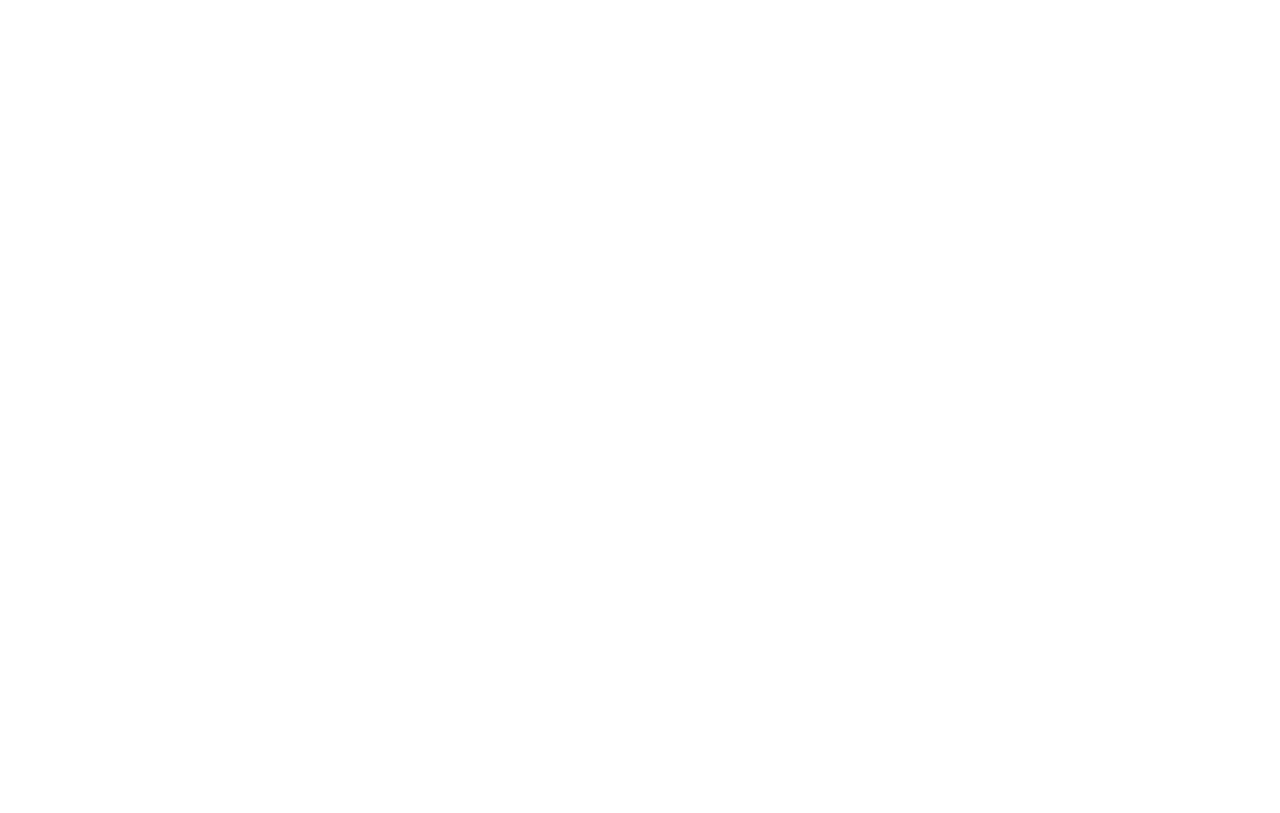What is the purpose of the button at the bottom? Based on the screenshot, please respond with a single word or phrase.

Send Message